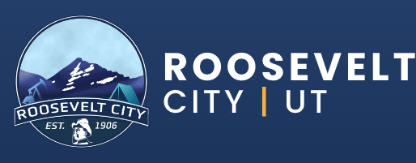Offer an in-depth caption for the image.

The image features the official emblem of Roosevelt City, Utah, prominently displayed against a deep blue background. At the center, the logo showcases a snowy mountain landscape, symbolizing the natural beauty of the area. Surrounding the mountain are icons representing outdoor activities, evocative of the city's commitment to recreation and community engagement. Below the emblem, the text "ROOSEVELT CITY | UT" is inscribed in a bold, modern font, emphasizing the city's identity. The logo also includes the establishment year, "EST. 1906," highlighting the city's rich history and heritage.